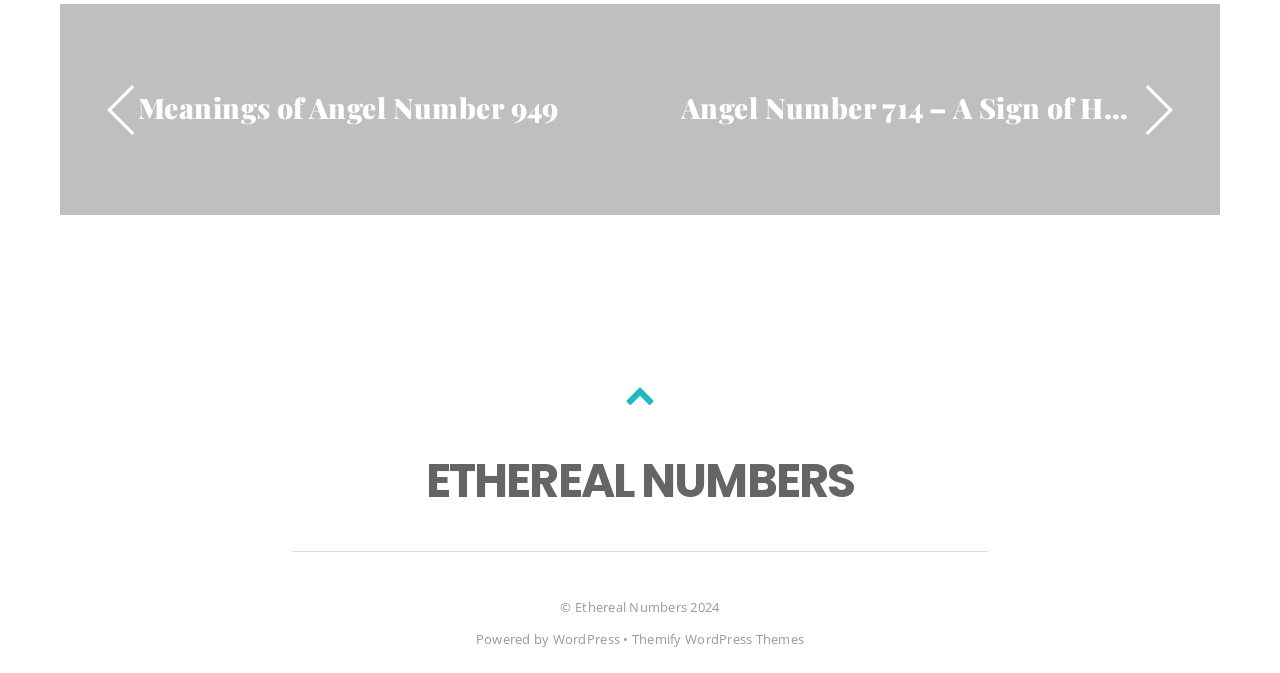Could you specify the bounding box coordinates for the clickable section to complete the following instruction: "Check the copyright information"?

[0.438, 0.889, 0.449, 0.916]